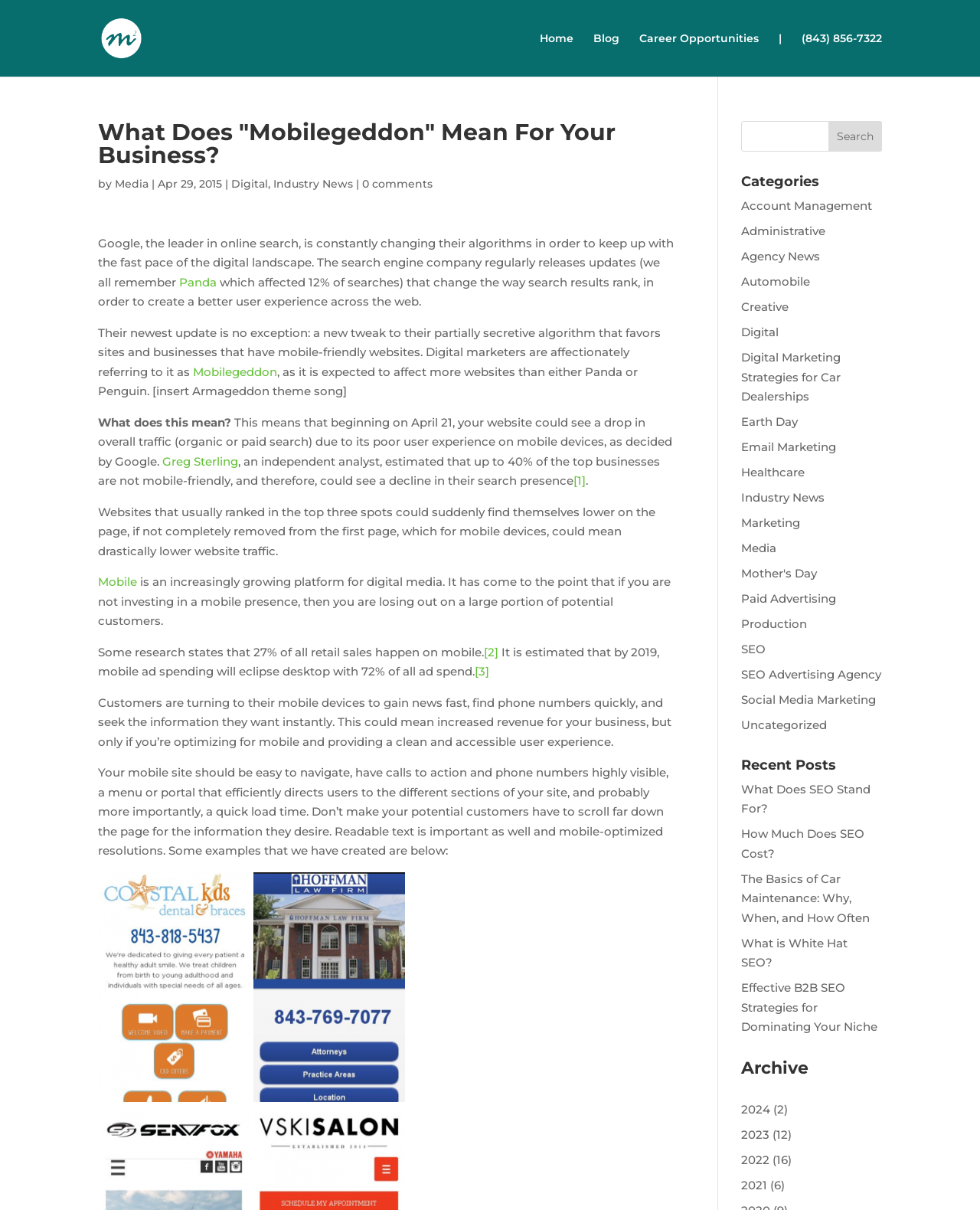Identify the bounding box for the UI element described as: "Digital". The coordinates should be four float numbers between 0 and 1, i.e., [left, top, right, bottom].

[0.756, 0.268, 0.795, 0.28]